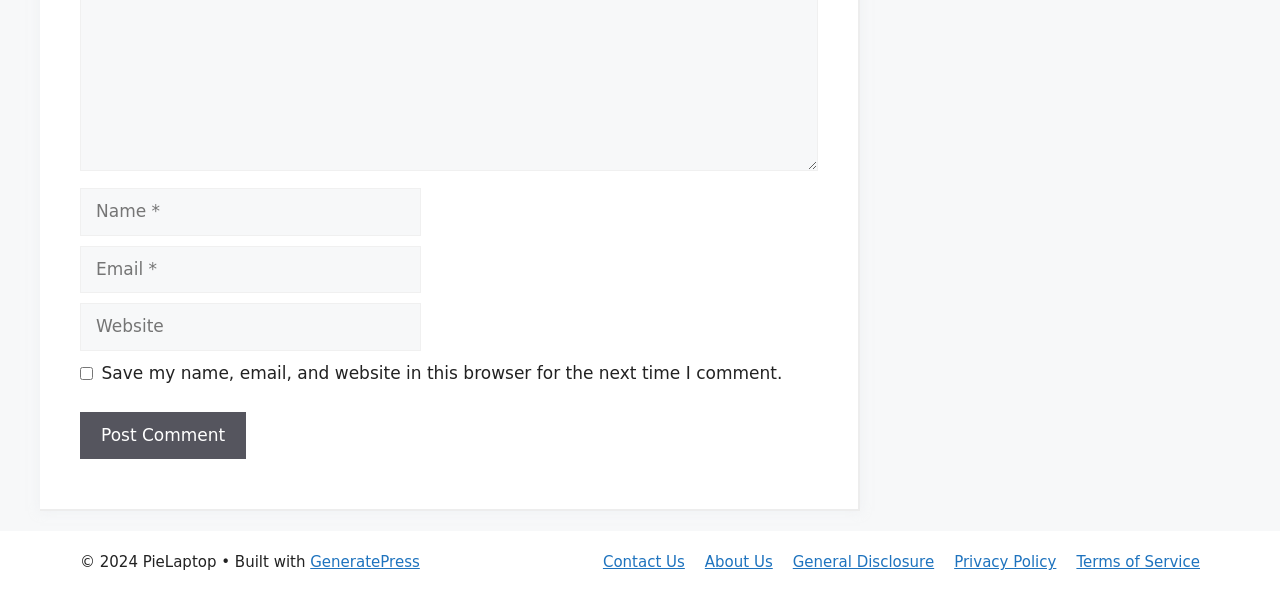What is the purpose of the form?
Please respond to the question with a detailed and well-explained answer.

The webpage contains a form with fields for name, email, and website, along with a checkbox to save the information for future comments and a 'Post Comment' button. This suggests that the purpose of the form is to allow users to leave comments.